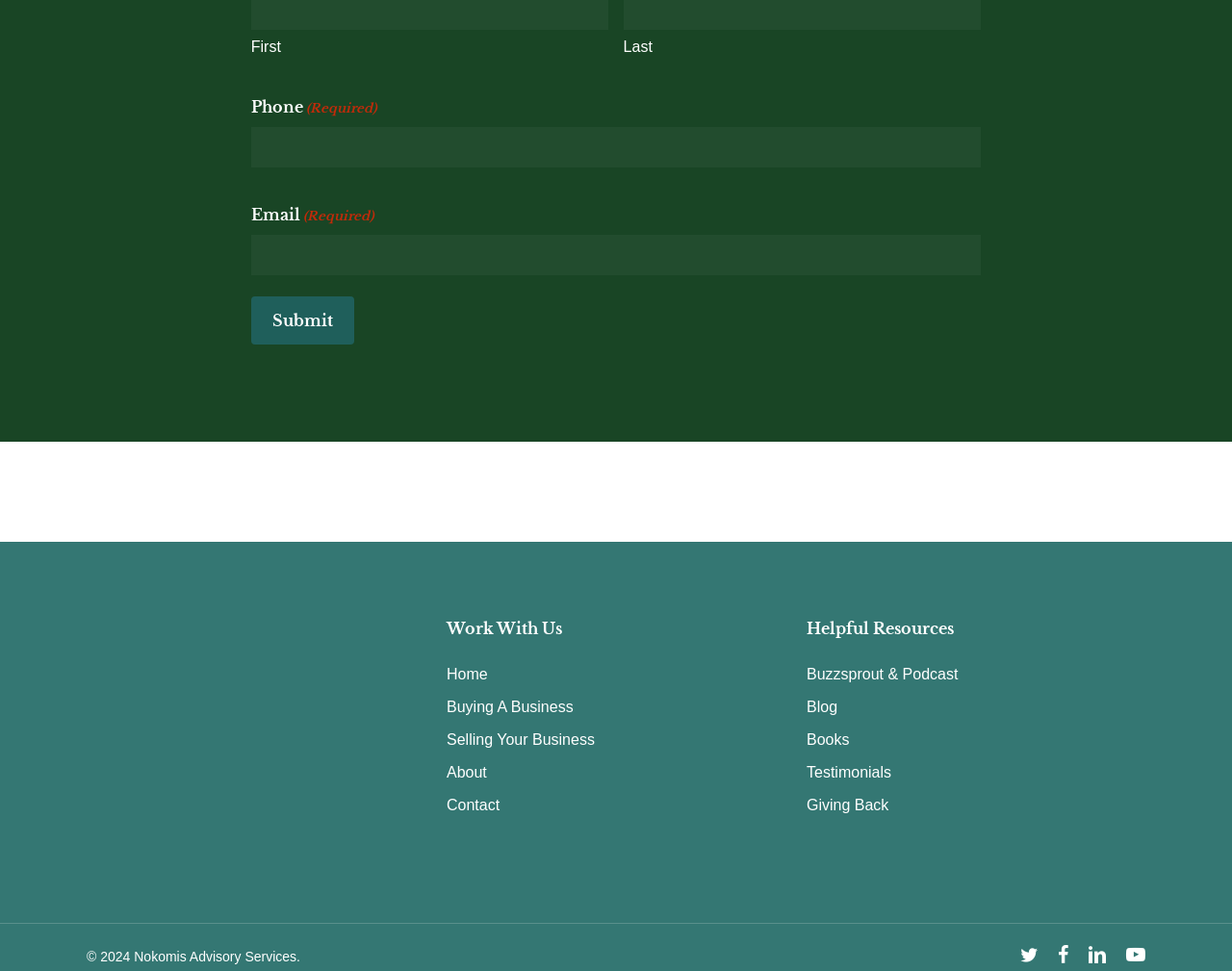Determine the bounding box coordinates for the clickable element to execute this instruction: "Read the 'May club meeting on Zoom' article". Provide the coordinates as four float numbers between 0 and 1, i.e., [left, top, right, bottom].

None